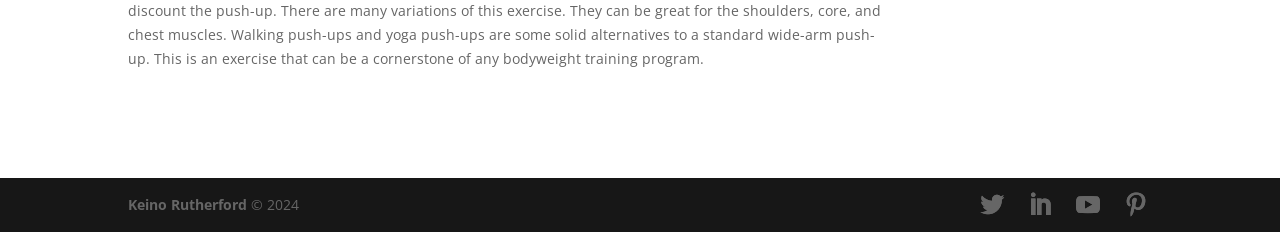Please give a succinct answer using a single word or phrase:
What is the year of copyright?

2024